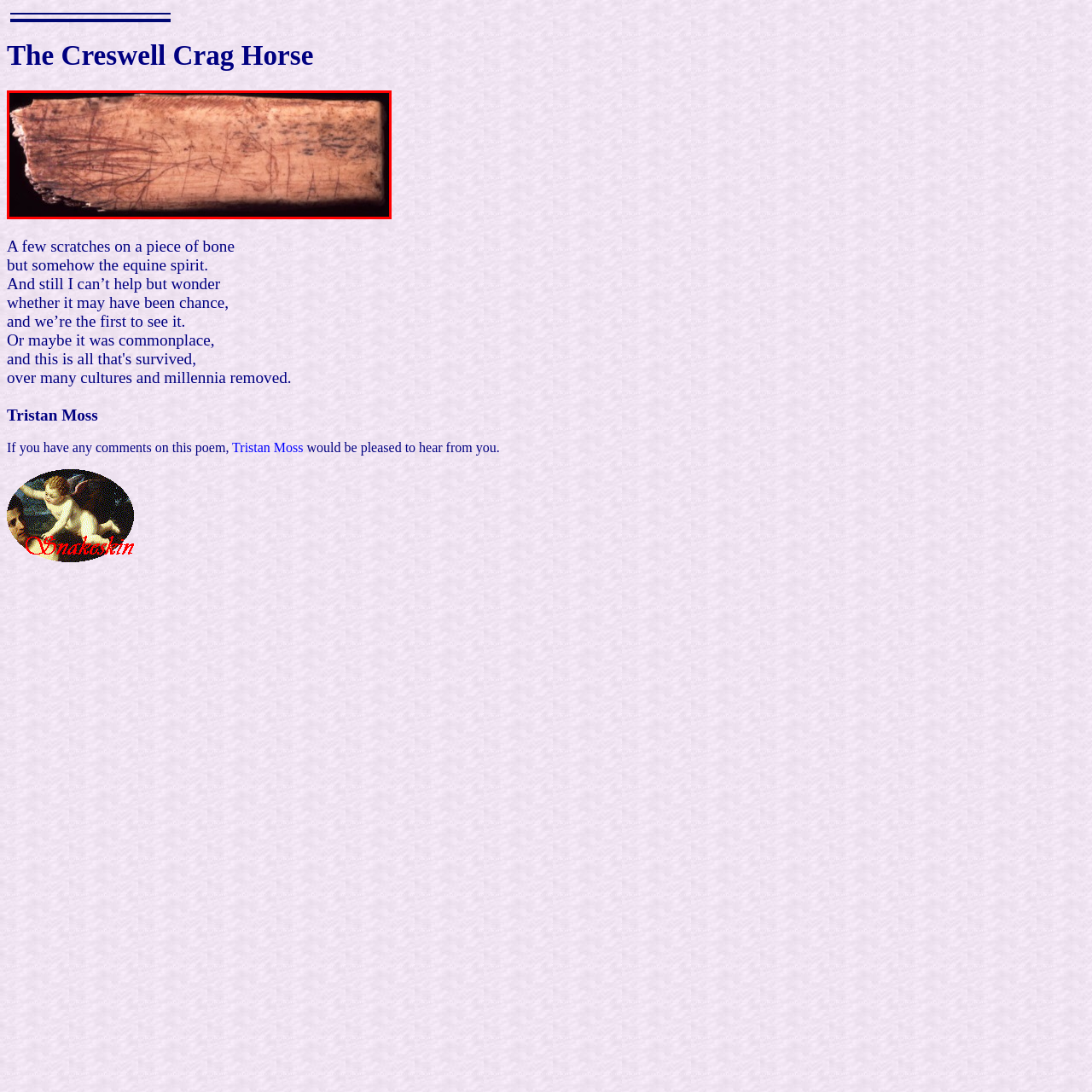Observe the image confined by the red frame and answer the question with a single word or phrase:
What is represented by the intricate carvings on the bone?

An equine figure